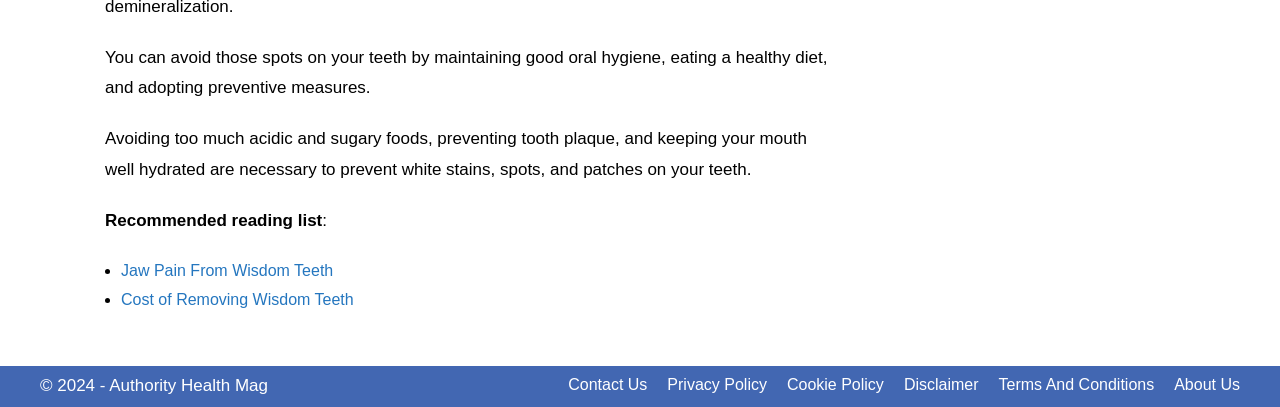Please specify the bounding box coordinates of the region to click in order to perform the following instruction: "read about Jaw Pain From Wisdom Teeth".

[0.095, 0.643, 0.26, 0.685]